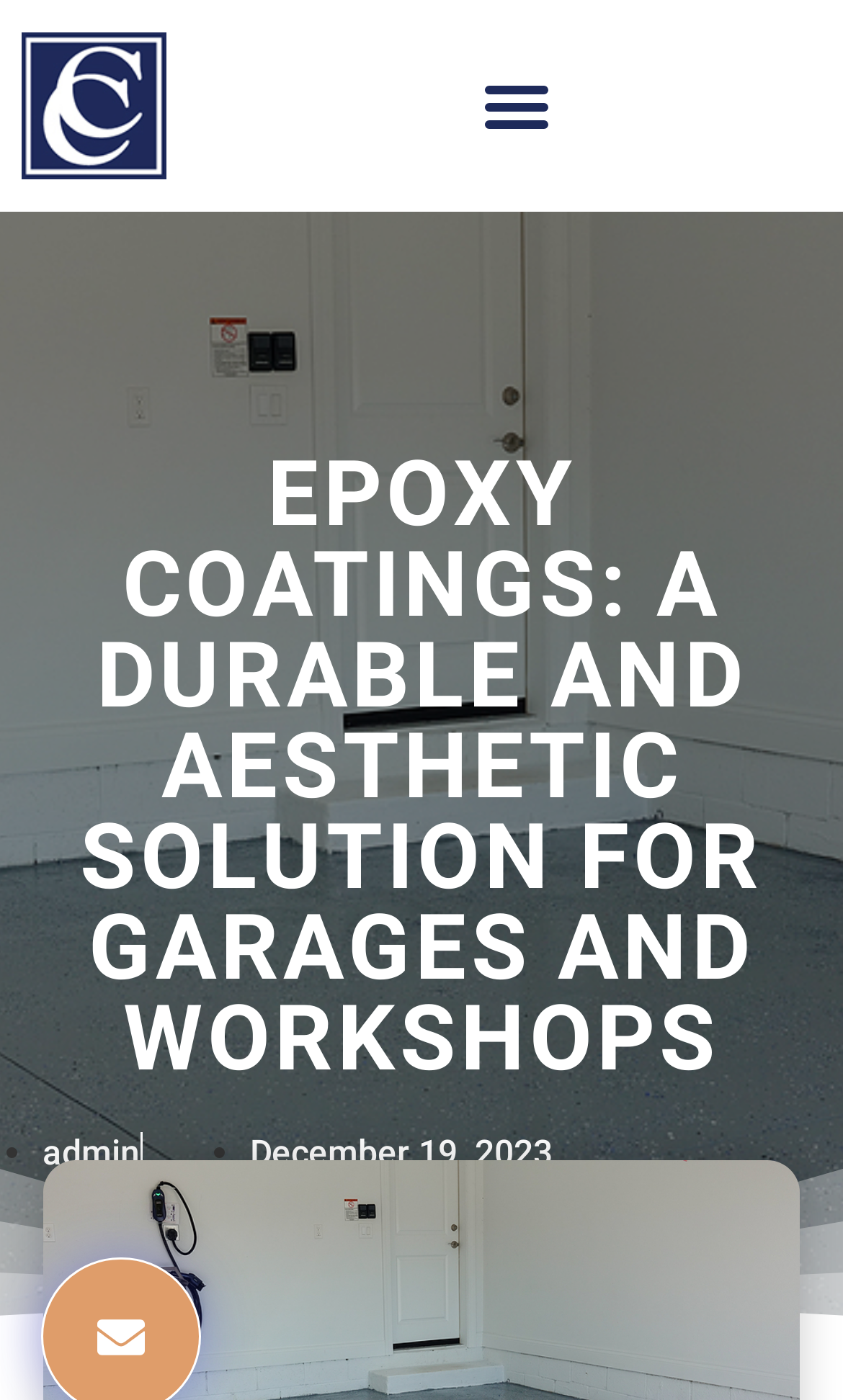Write an extensive caption that covers every aspect of the webpage.

The webpage is about epoxy coatings for garages and workshops, with a focus on durability and aesthetics. At the top left corner, there is a logo of "CUSTOM CONCRETE PREP & POLISH" (CCP&P) which is also a clickable link. Next to the logo, on the top right corner, there is a menu toggle button. 

Below the logo and menu toggle button, there is a prominent heading that reads "EPOXY COATINGS: A DURABLE AND AESTHETIC SOLUTION FOR GARAGES AND WORKSHOPS", which takes up most of the width of the page. 

At the bottom of the page, there are two links, "admin" and "December 19, 2023", separated by bullet points. The links are aligned to the left side of the page.